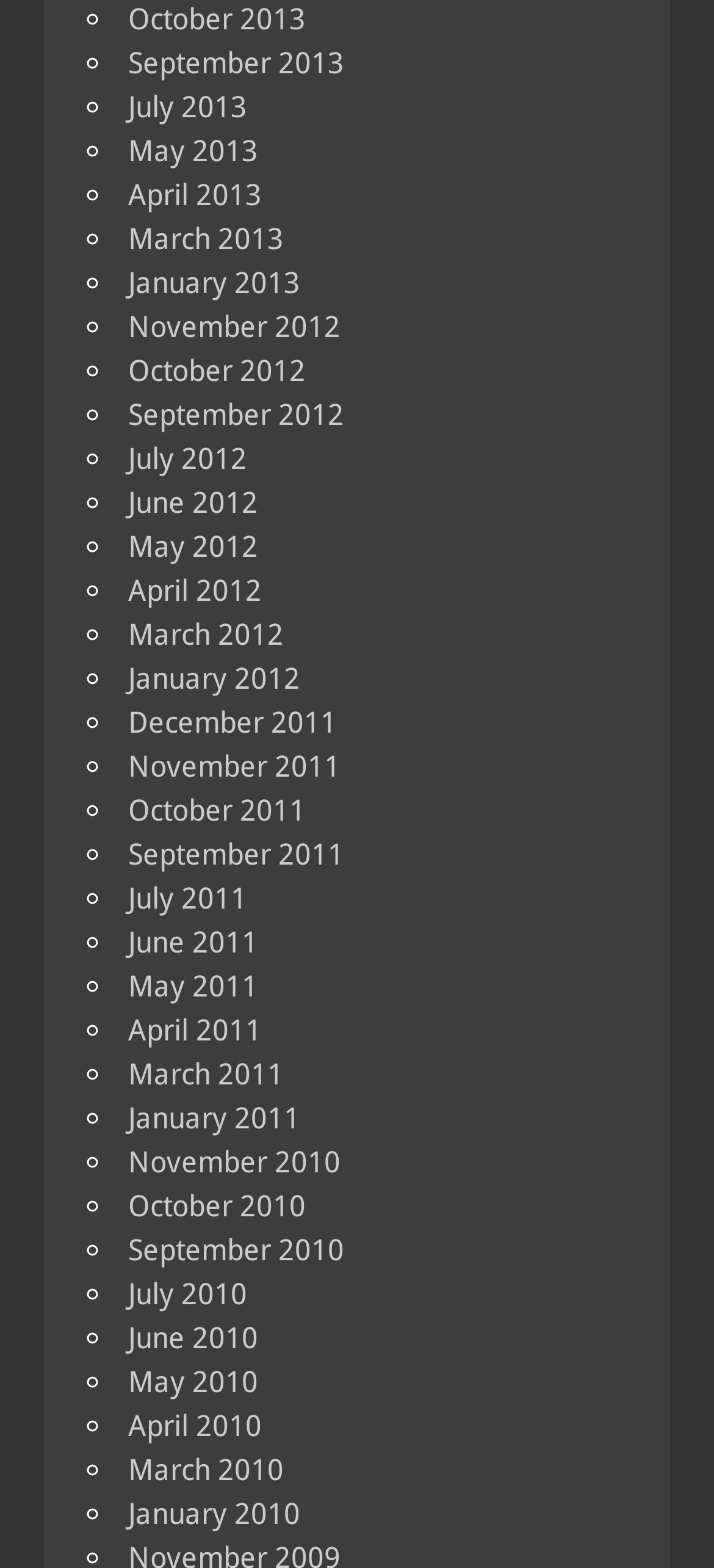Respond to the following question with a brief word or phrase:
What is the earliest month listed?

January 2010